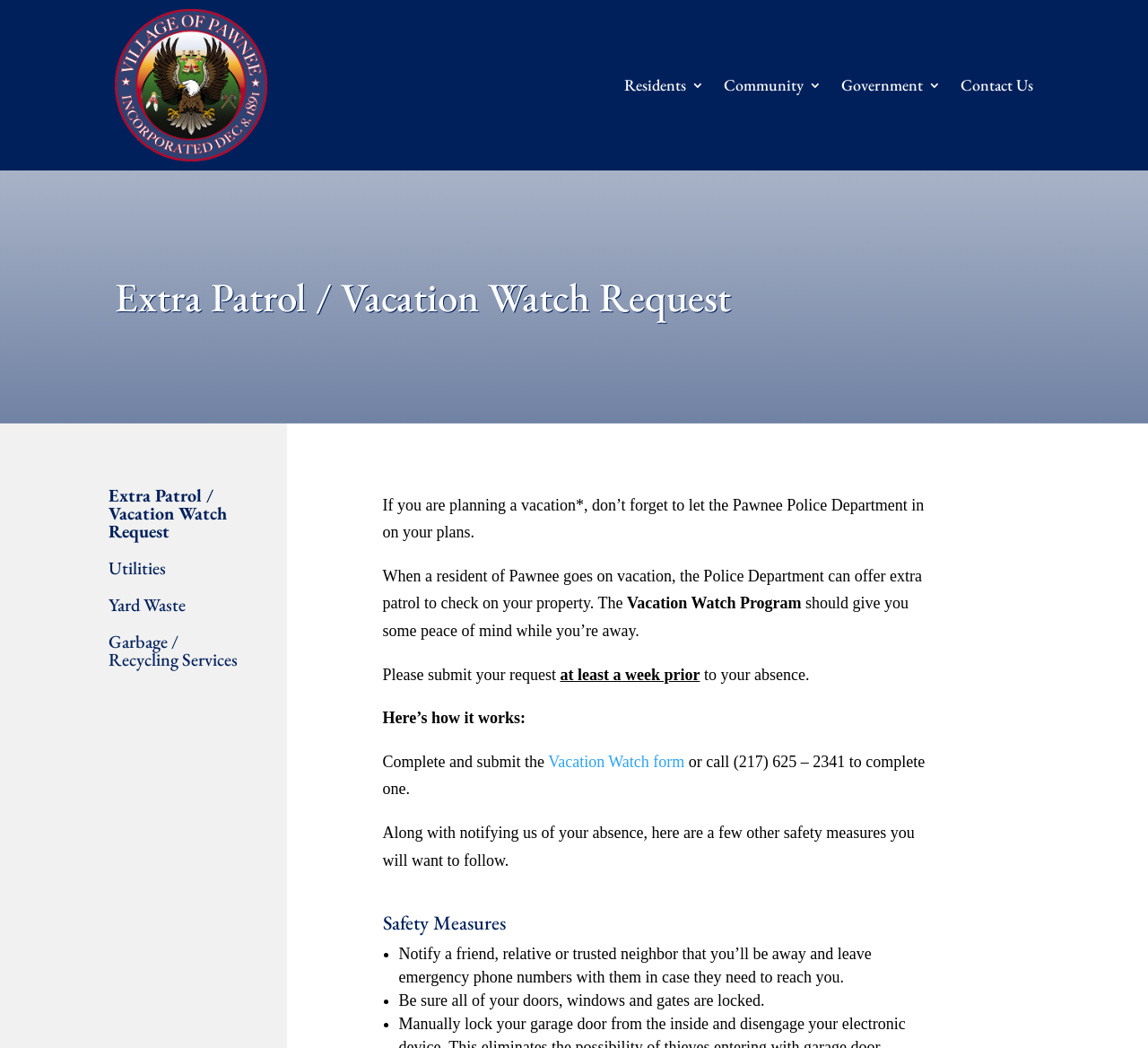Give the bounding box coordinates for the element described as: "Garbage / Recycling Services".

[0.087, 0.595, 0.227, 0.646]